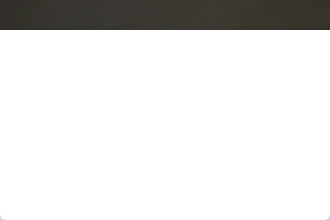Give a detailed account of the visual elements in the image.

The image featured here serves as a thumbnail for the post titled "Leading Change." It is presented within a clean, structured layout that highlights its connection to discussions about leadership and change management. The thumbnail is visually engaging, designed to draw attention and encourage viewers to explore the related content about effective leadership strategies. This post is part of a broader collection of articles aimed at providing valuable insights into leadership and management practices, making it a noteworthy resource for those interested in professional development.